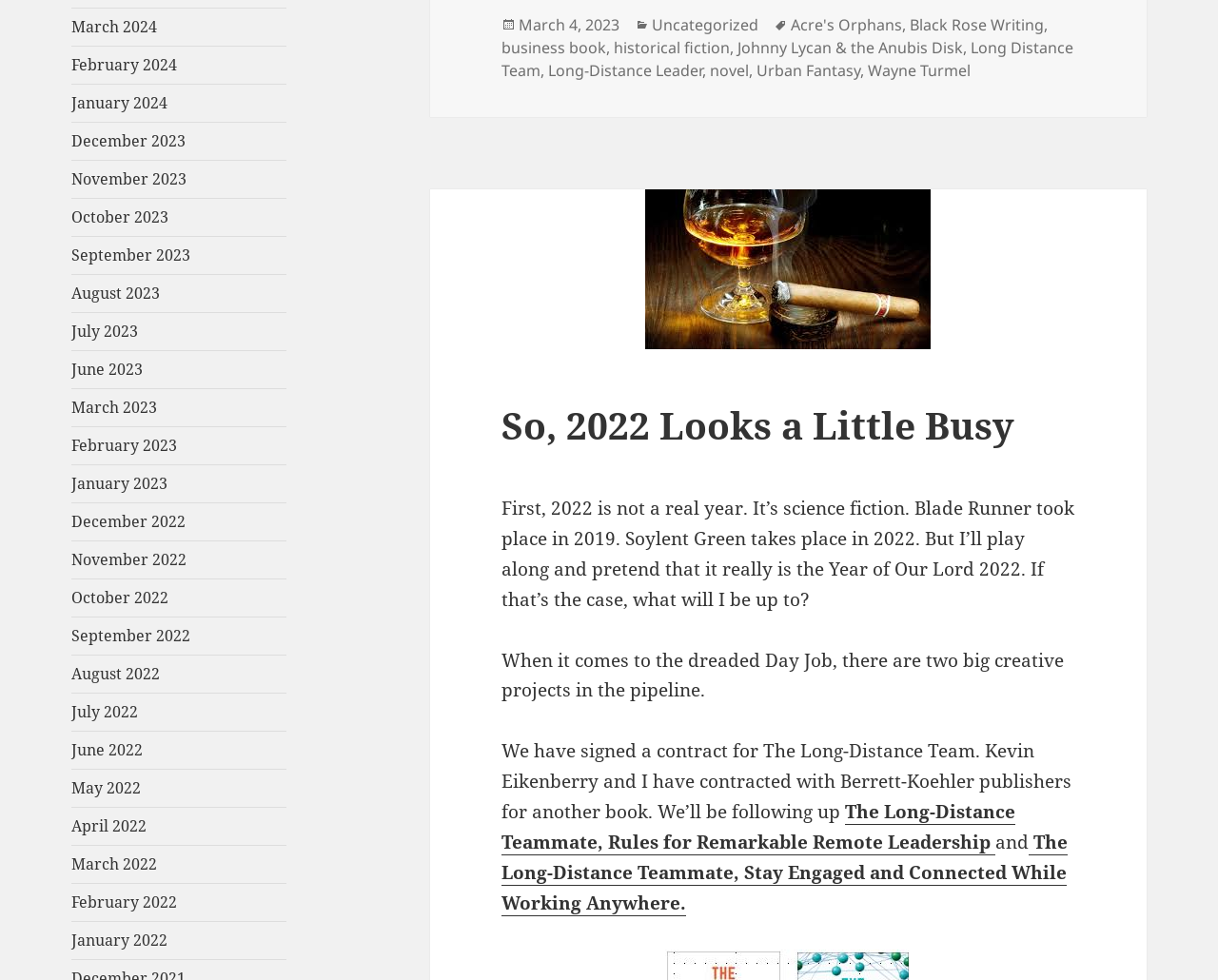How many books are mentioned in the post?
Please provide a full and detailed response to the question.

I counted the number of book titles mentioned in the post, including 'The Long-Distance Team', 'The Long-Distance Teammate, Rules for Remarkable Remote Leadership', and 'The Long-Distance Teammate, Stay Engaged and Connected While Working Anywhere', and found 3 books mentioned.